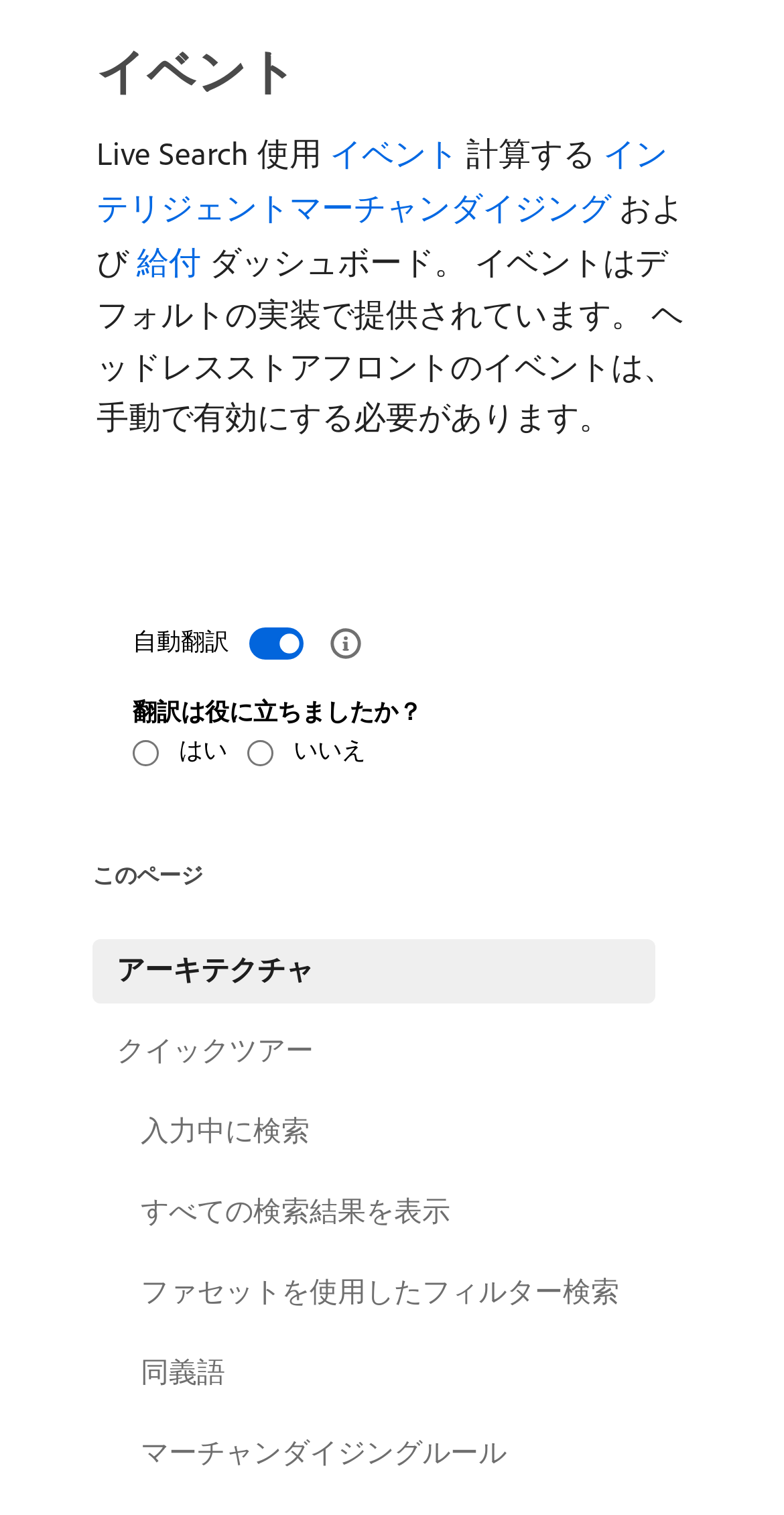Determine the bounding box coordinates of the section I need to click to execute the following instruction: "Check the checkbox for 自動翻訳". Provide the coordinates as four float numbers between 0 and 1, i.e., [left, top, right, bottom].

[0.318, 0.414, 0.387, 0.435]